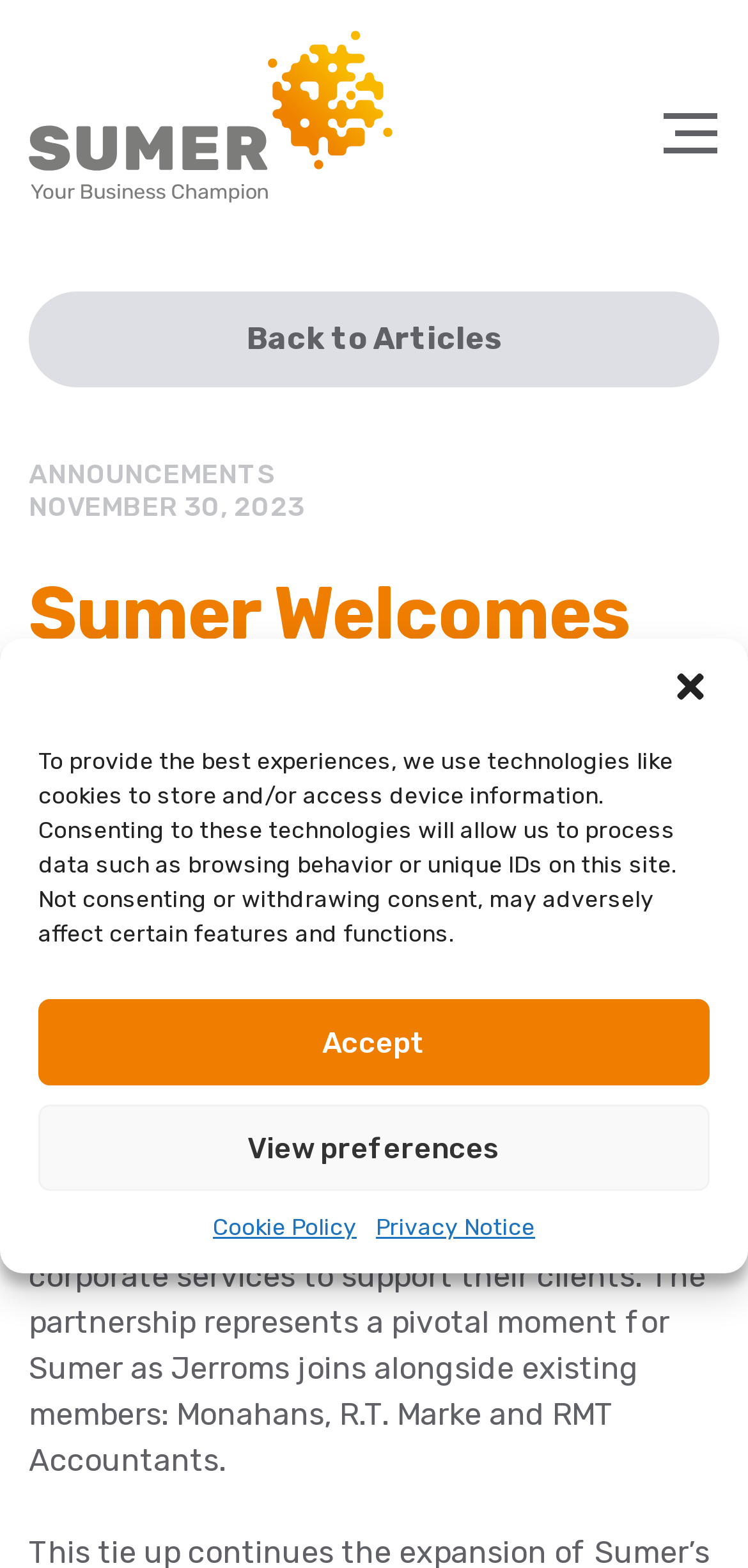Please identify the bounding box coordinates of the region to click in order to complete the task: "Click the Back to Articles link". The coordinates must be four float numbers between 0 and 1, specified as [left, top, right, bottom].

[0.038, 0.186, 0.962, 0.247]